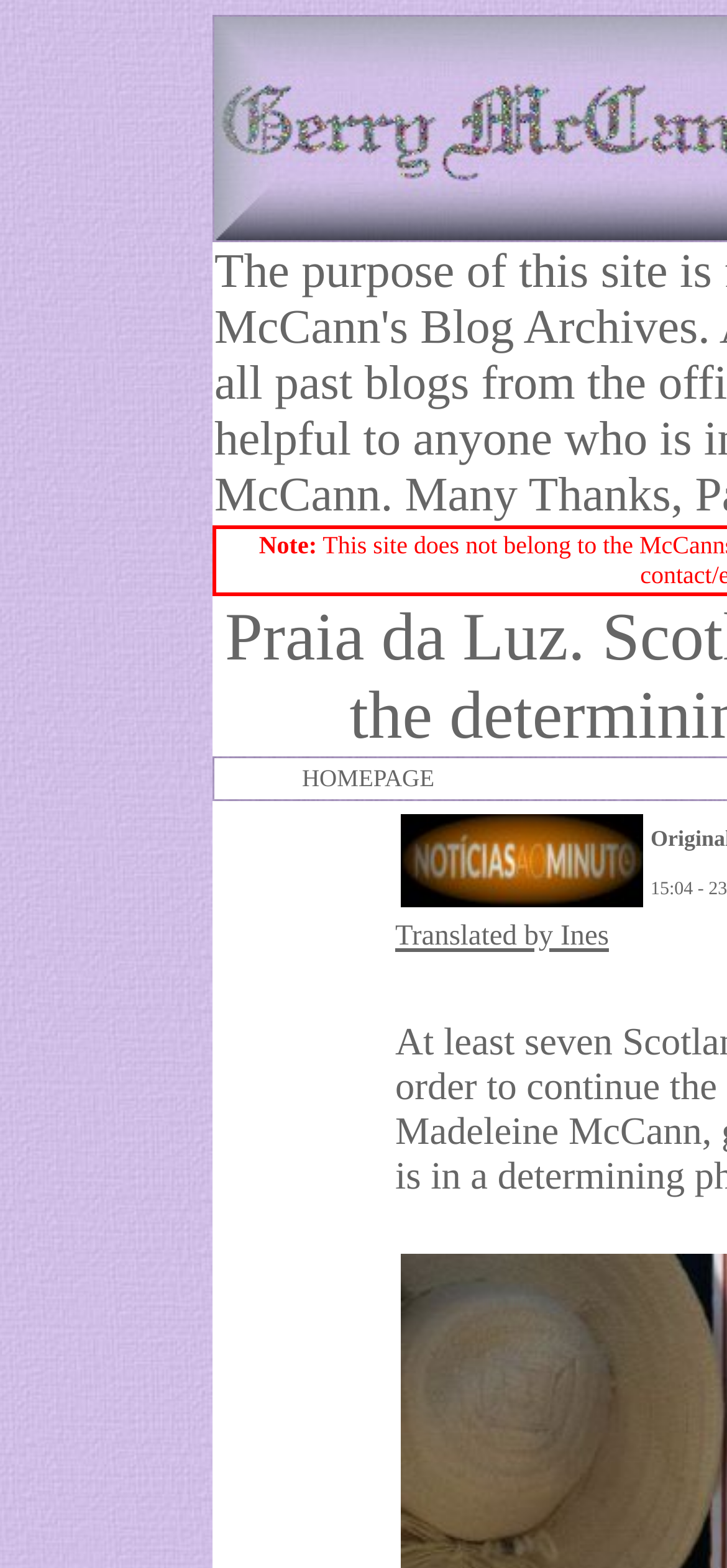Given the description of the UI element: "Translated by Ines", predict the bounding box coordinates in the form of [left, top, right, bottom], with each value being a float between 0 and 1.

[0.544, 0.577, 0.838, 0.61]